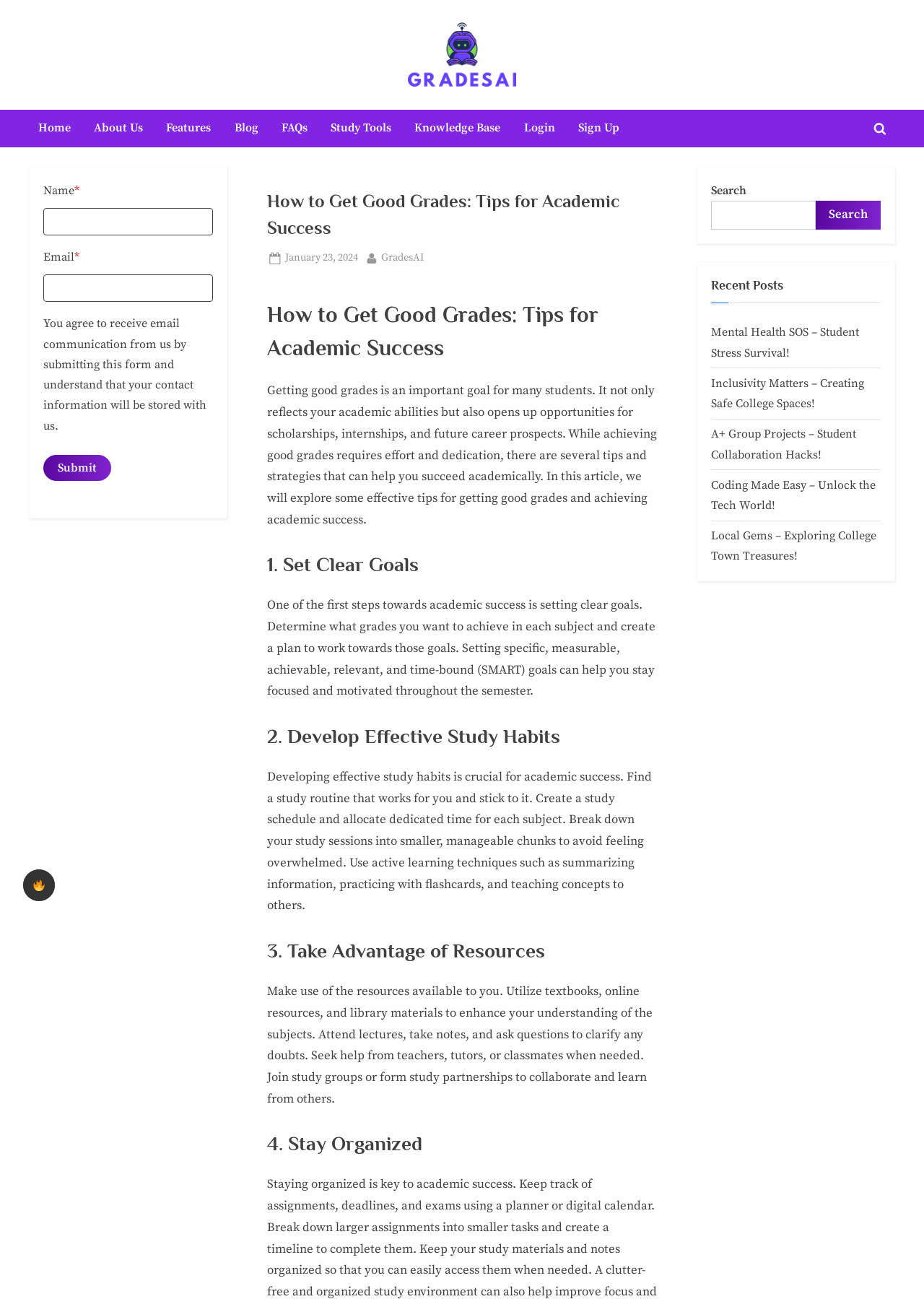How many recent posts are listed?
Give a detailed response to the question by analyzing the screenshot.

I counted the number of link elements within the complementary element with the heading 'Recent Posts', which are 'Mental Health SOS – Student Stress Survival!', 'Inclusivity Matters – Creating Safe College Spaces!', 'A+ Group Projects – Student Collaboration Hacks!', 'Coding Made Easy – Unlock the Tech World!', and 'Local Gems – Exploring College Town Treasures!', totaling 5 recent posts.